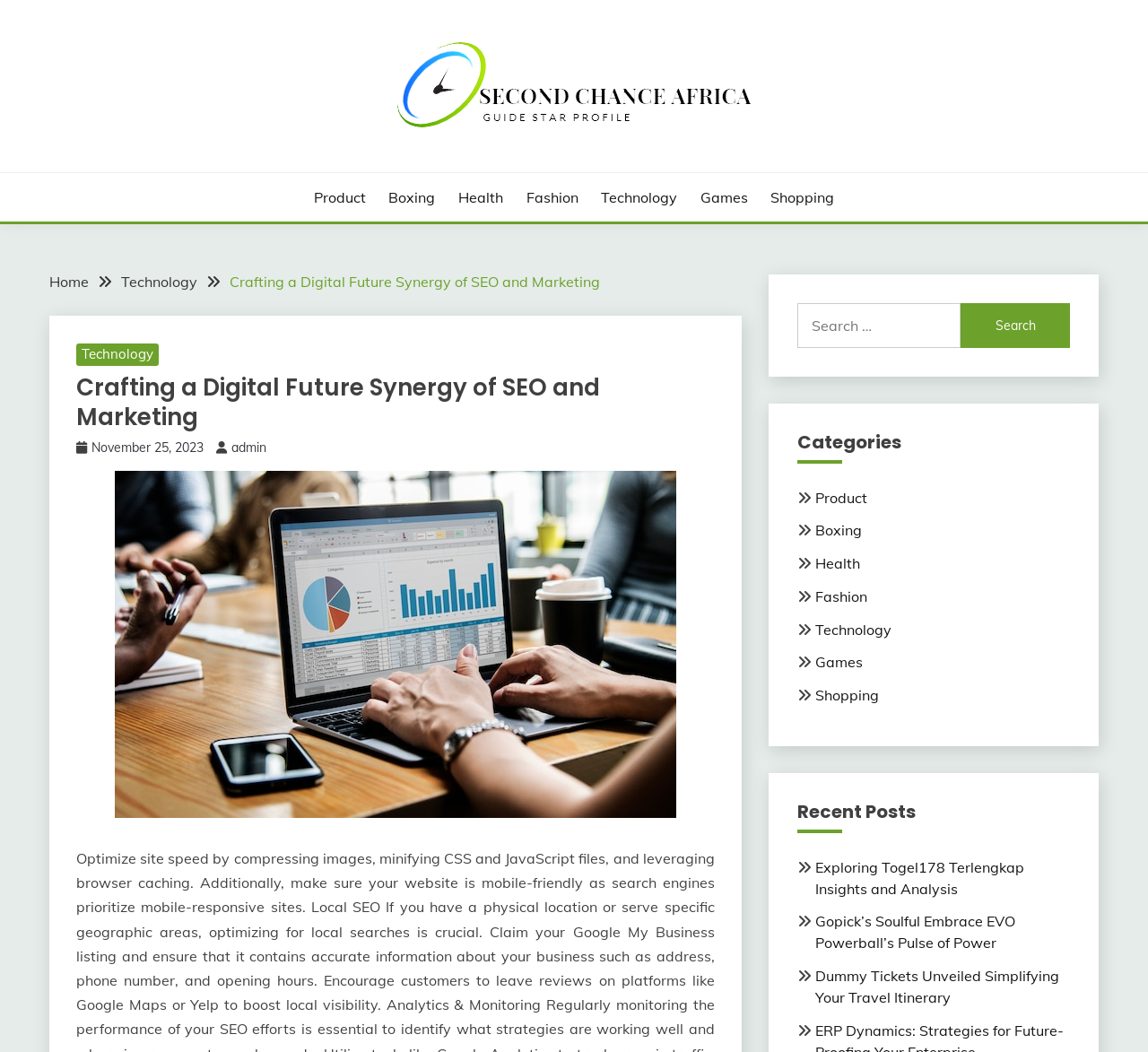What is the name of the website?
Using the visual information, respond with a single word or phrase.

Second Chance Africa